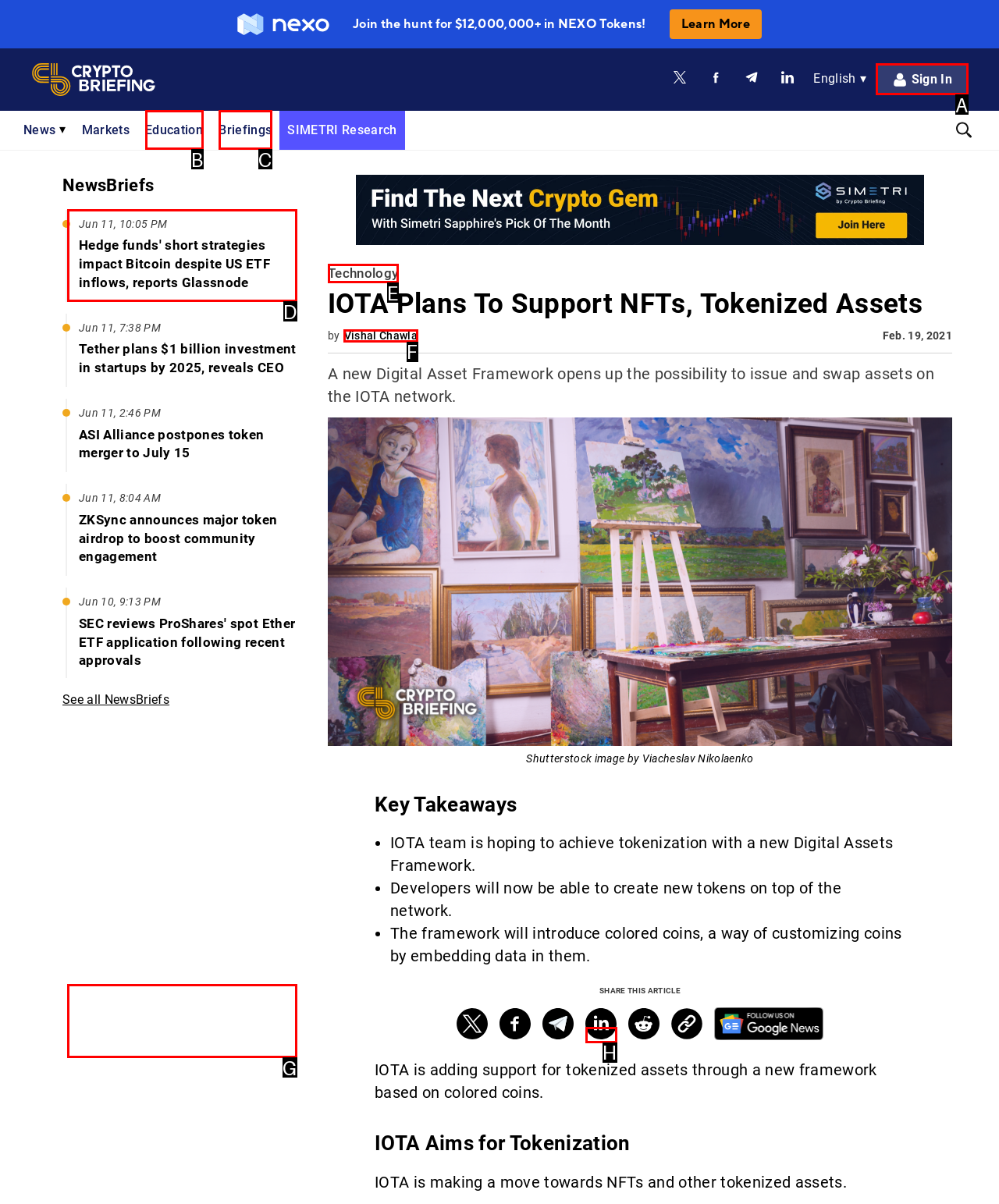From the given options, indicate the letter that corresponds to the action needed to complete this task: Sign In. Respond with only the letter.

A